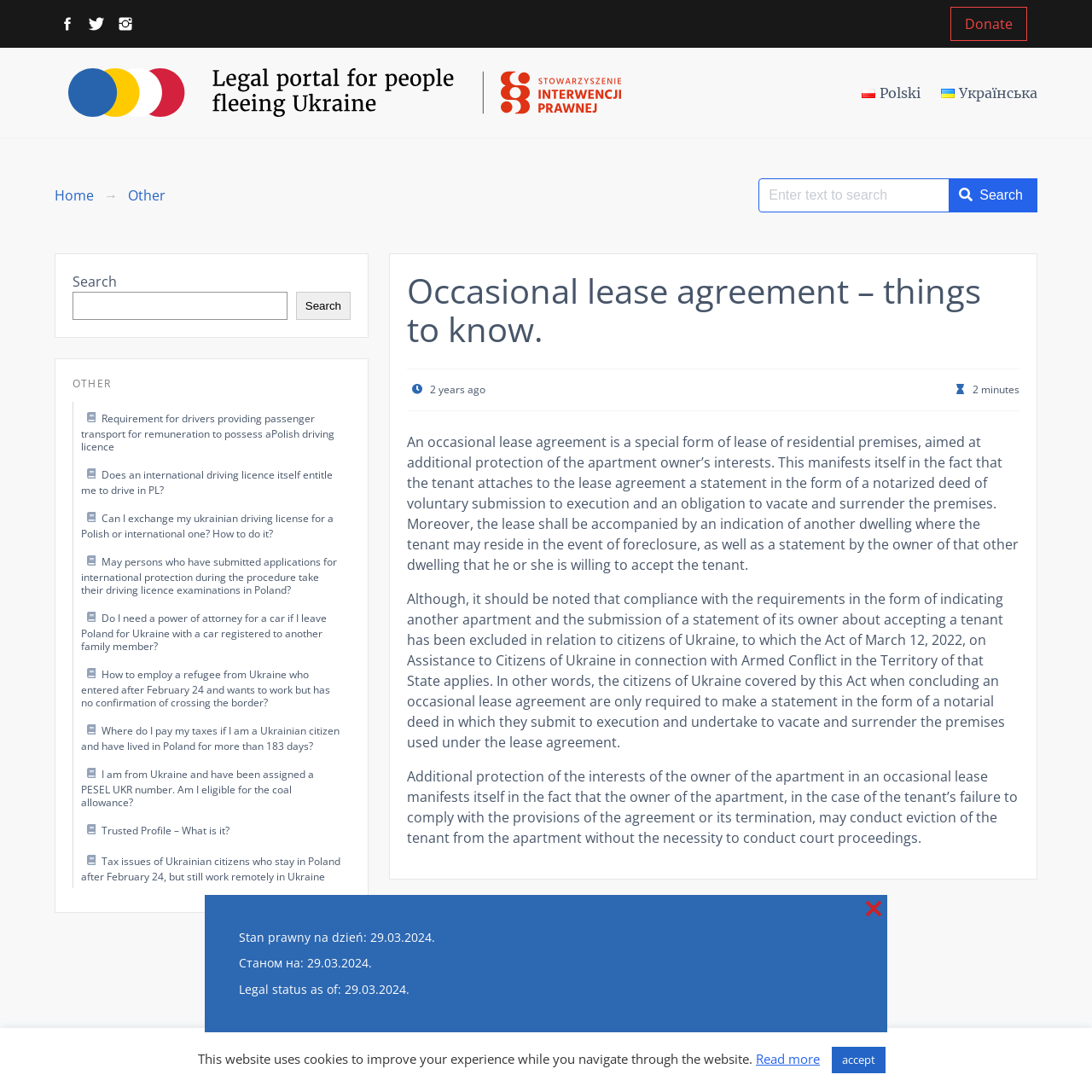Calculate the bounding box coordinates for the UI element based on the following description: "Close this module". Ensure the coordinates are four float numbers between 0 and 1, i.e., [left, top, right, bottom].

[0.788, 0.82, 0.812, 0.845]